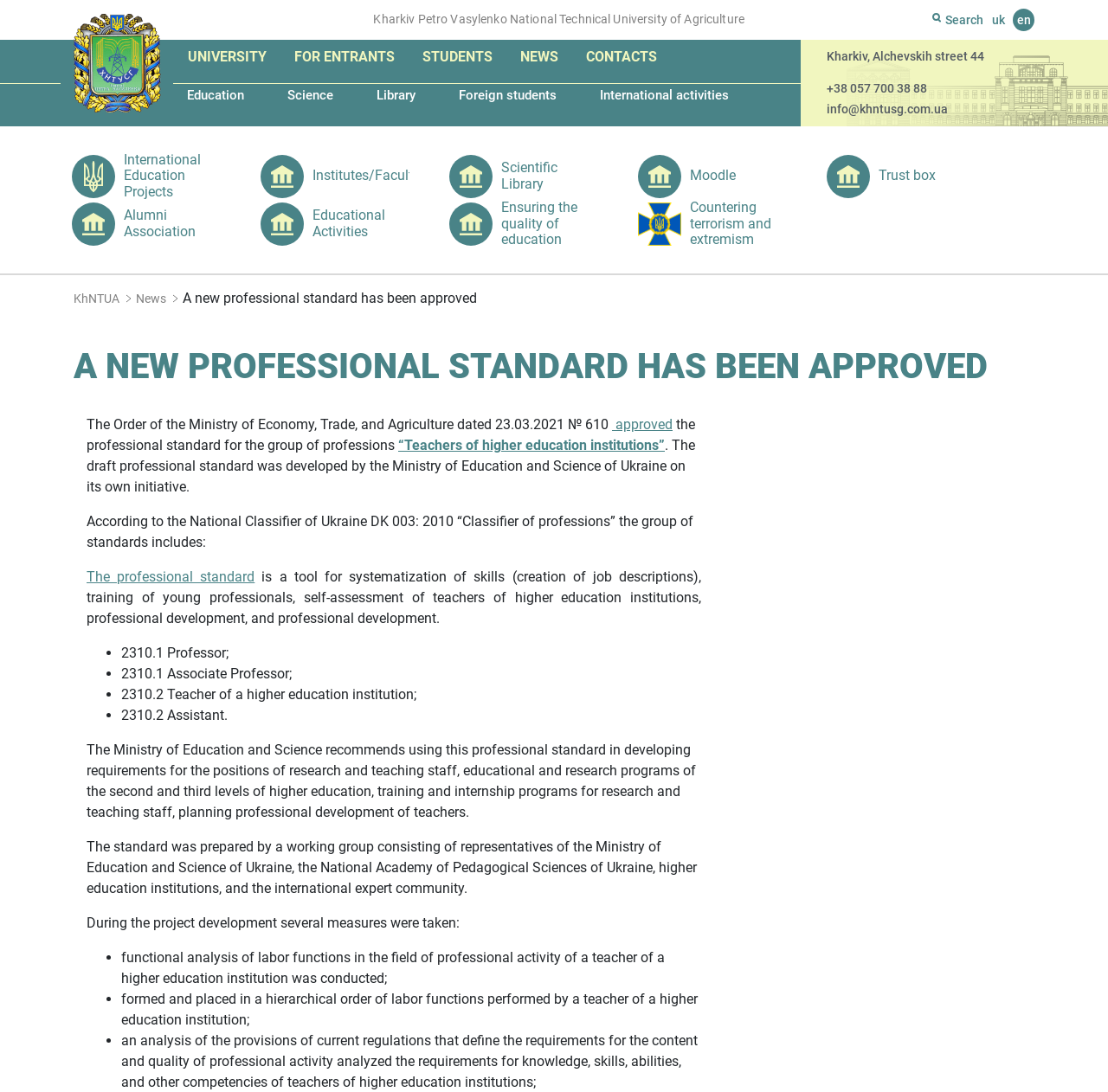What is the date of the Order of the Ministry of Economy, Trade, and Agriculture?
Look at the image and answer with only one word or phrase.

23.03.2021